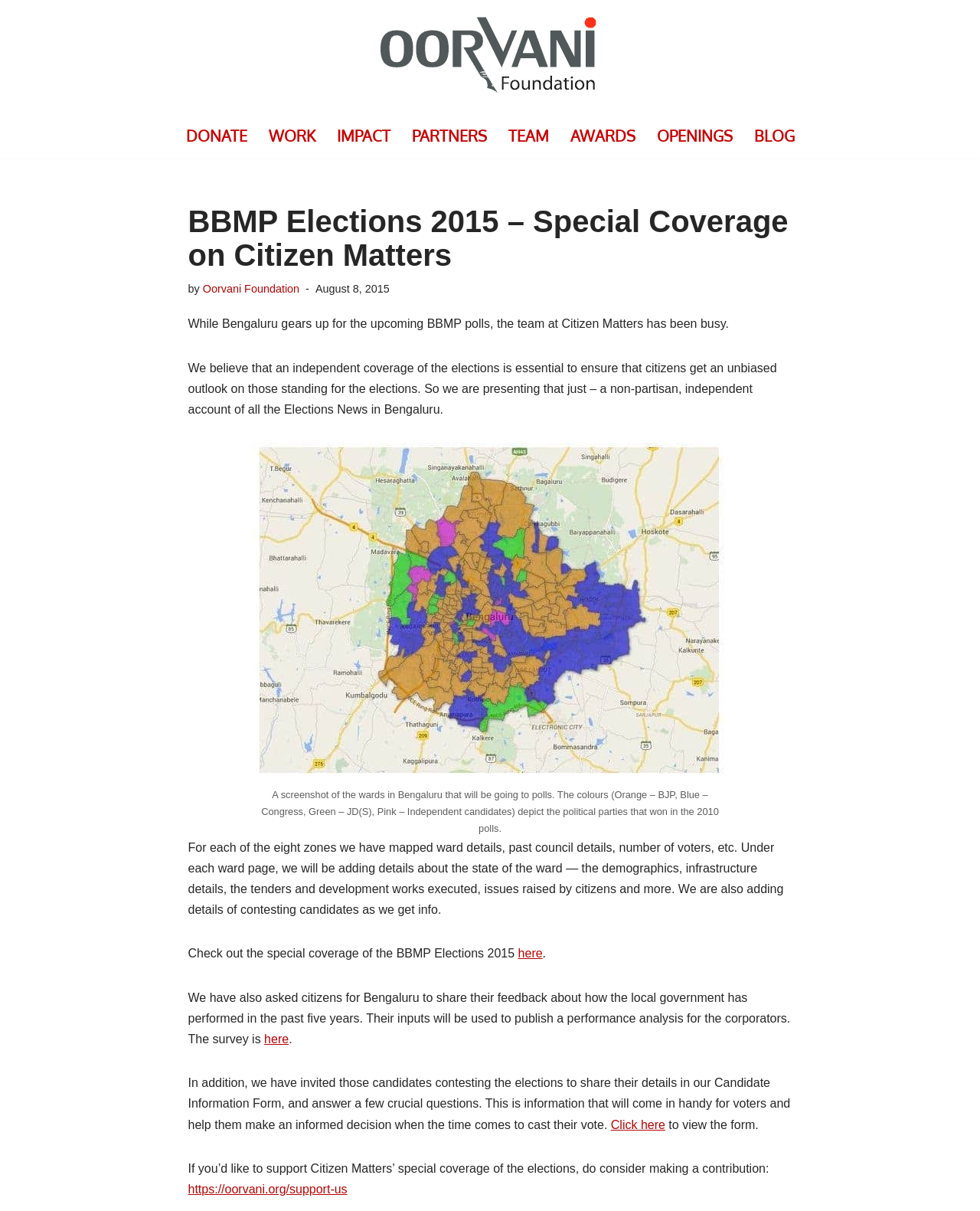Please study the image and answer the question comprehensively:
What information is provided for each ward?

According to the text, for each of the eight zones, the webpage provides mapped ward details, past council details, number of voters, and other information such as demographics, infrastructure details, tenders and development works executed, issues raised by citizens, and more.